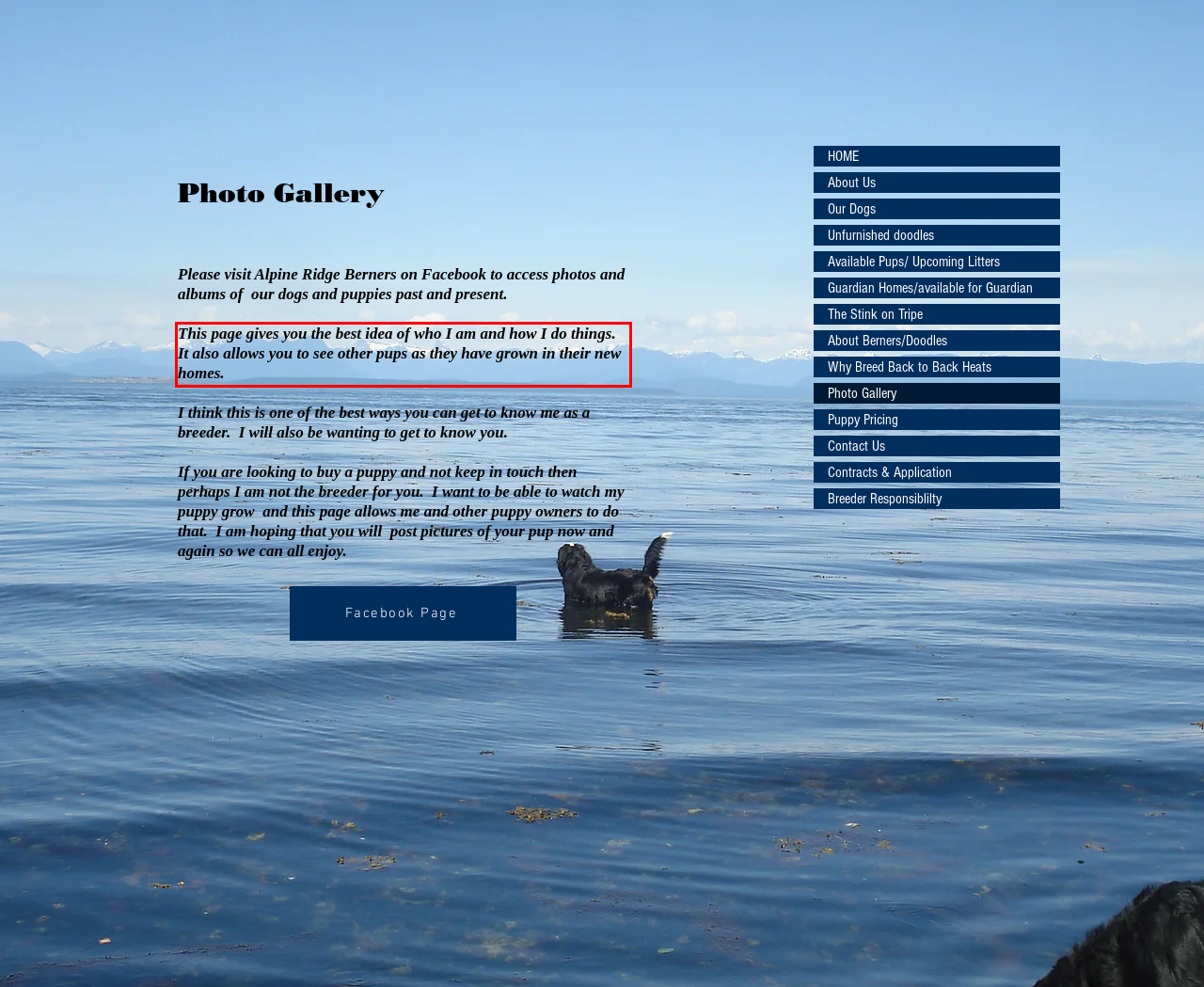Examine the screenshot of the webpage, locate the red bounding box, and perform OCR to extract the text contained within it.

This page gives you the best idea of who I am and how I do things. It also allows you to see other pups as they have grown in their new homes.